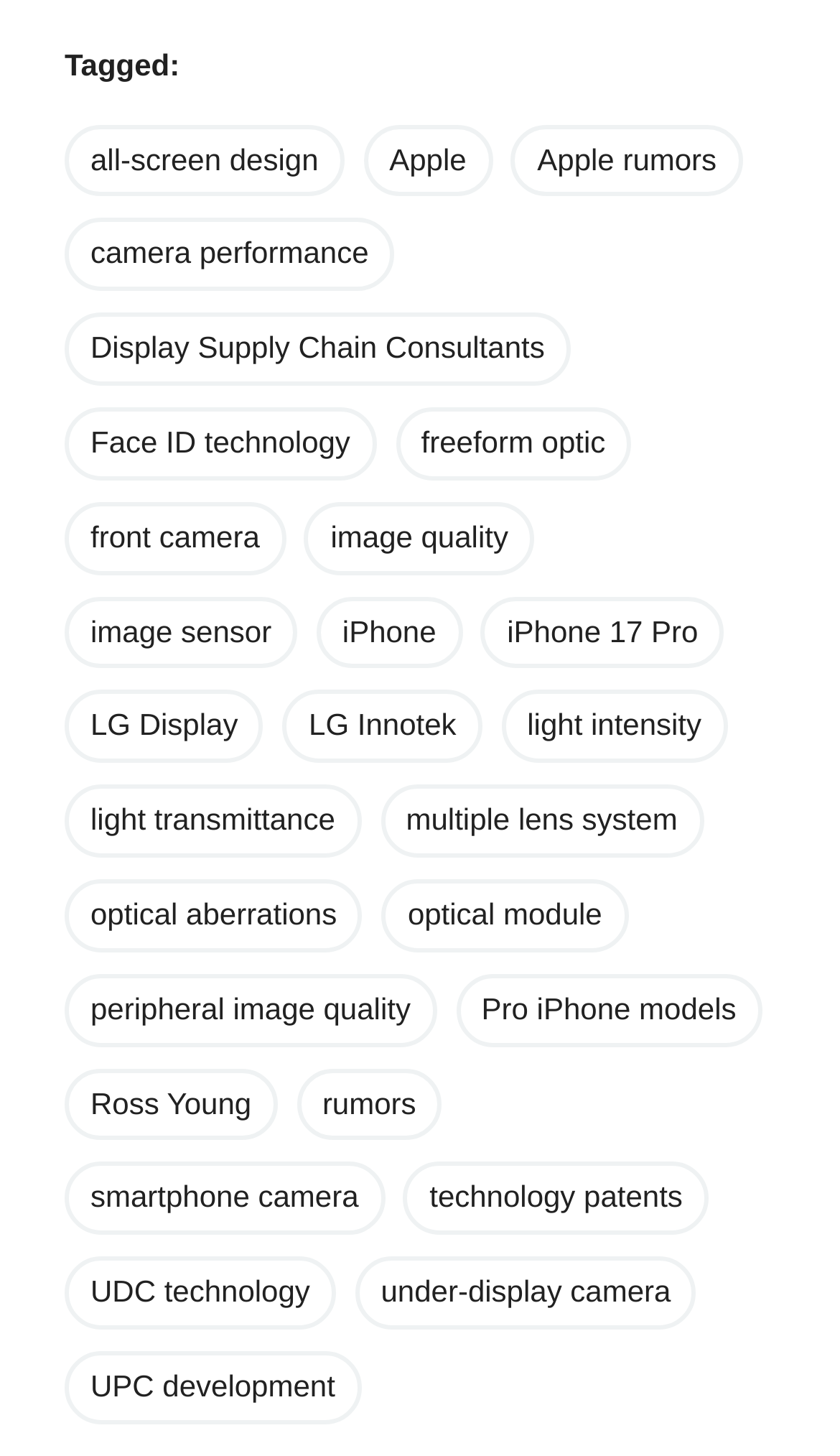Provide the bounding box coordinates of the area you need to click to execute the following instruction: "Get information on Face ID technology".

[0.077, 0.28, 0.448, 0.33]